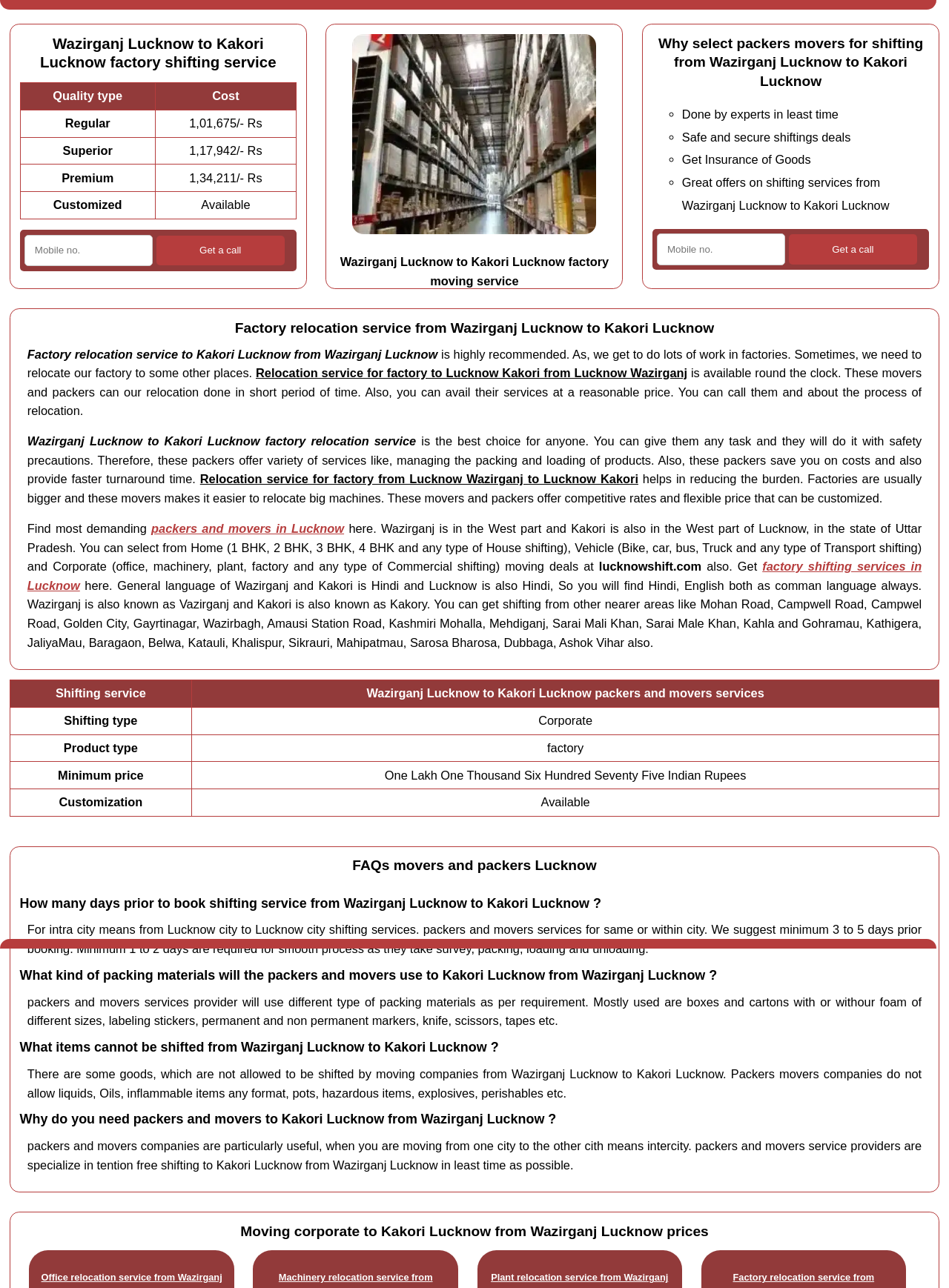Refer to the image and answer the question with as much detail as possible: What is the minimum price for factory shifting service?

The minimum price for factory shifting service can be found in the table on the webpage, which lists the services and their corresponding prices. The minimum price is listed as 1,01,675/- Rs.